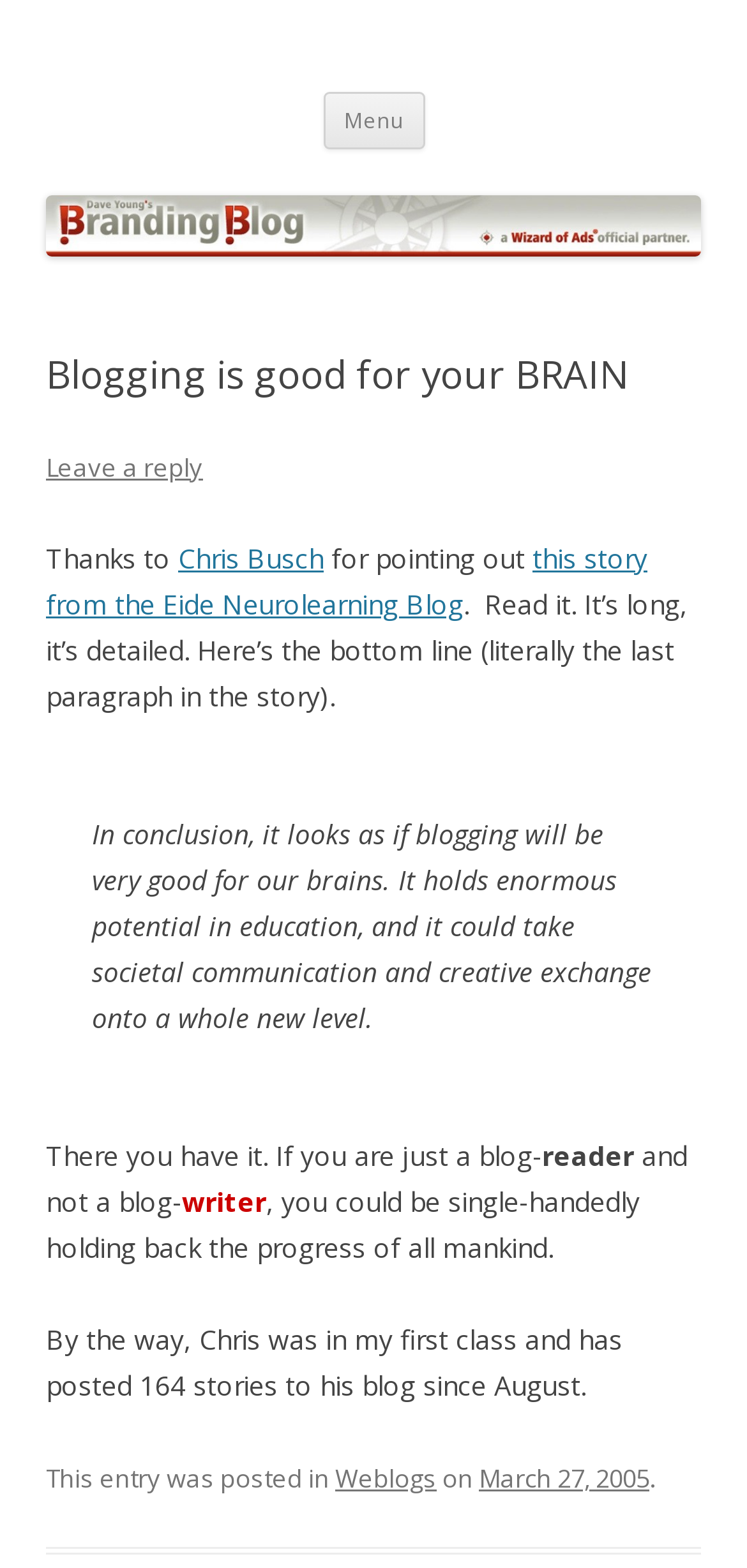Identify the main title of the webpage and generate its text content.

BrandingBlog by Dave Young